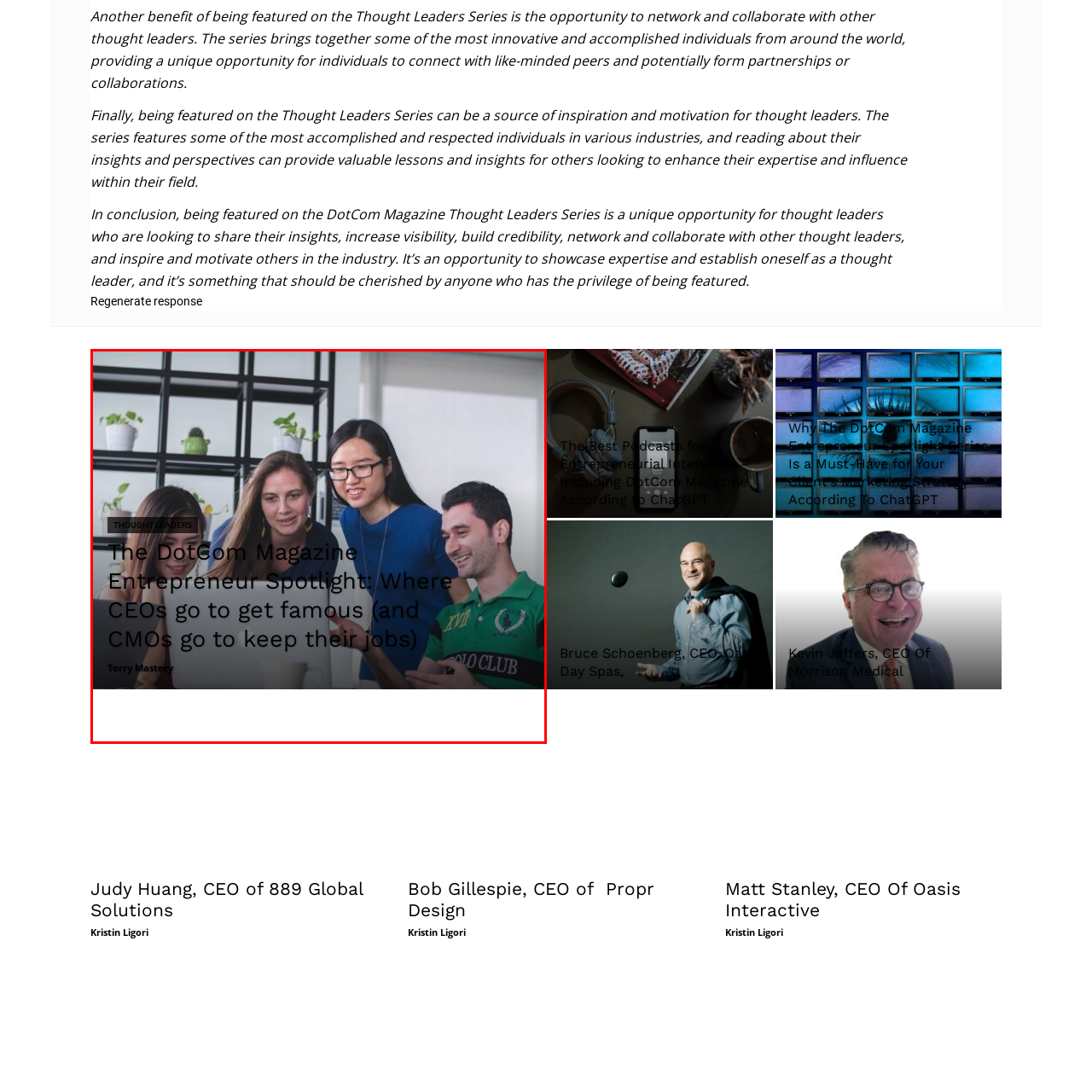Describe in detail the contents of the image highlighted within the red box.

The image showcases a vibrant interaction among a diverse group of professionals engaged in a collaborative discussion. They appear to be brainstorming ideas or reviewing important concepts, highlighting the essence of networking and partnership in a dynamic work environment. The context suggests a focus on entrepreneurship and leadership, aligning with the article titled "The DotCom Magazine Entrepreneur Spotlight: Where CEOs go to get famous (and CMOs go to keep their jobs)," authored by Torry Mastery. This gathering exemplifies the importance of connecting thought leaders and innovators, emphasizing the series’ role in inspiring collaboration and sharing insights among industry leaders. The setting is informal yet professional, capturing the spirit of teamwork and the exchange of creative ideas.